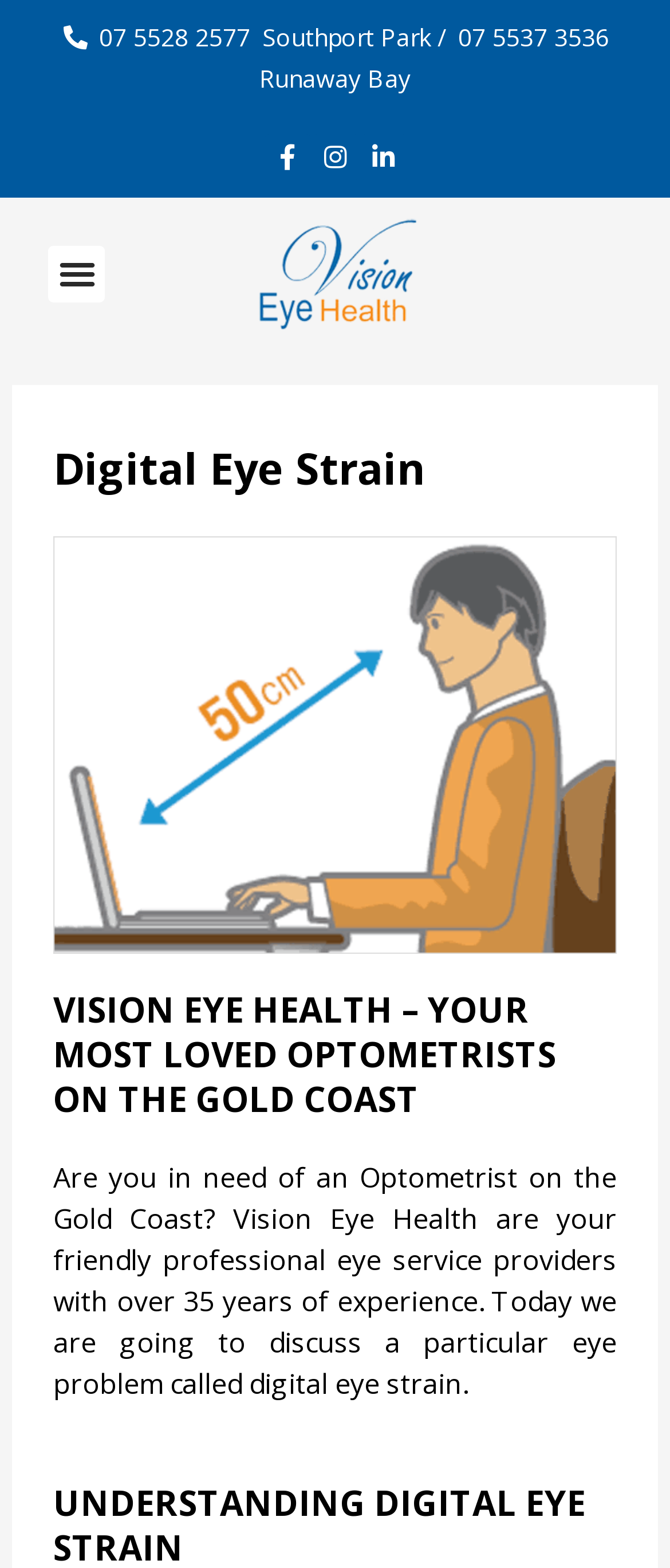Extract the bounding box coordinates of the UI element described: "Southport Park /". Provide the coordinates in the format [left, top, right, bottom] with values ranging from 0 to 1.

[0.392, 0.011, 0.666, 0.037]